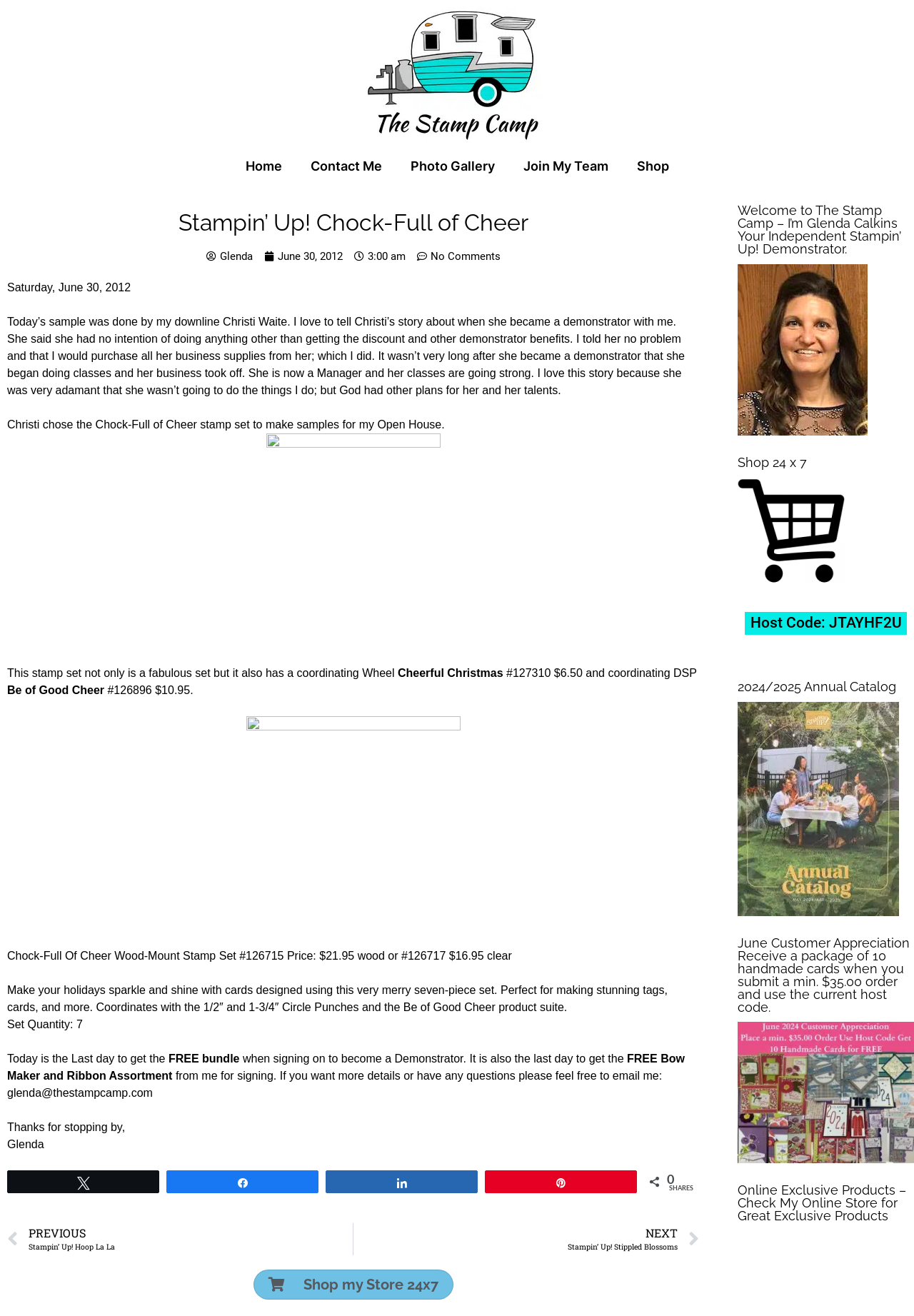Please identify the bounding box coordinates of the region to click in order to complete the task: "Click on 'Home'". The coordinates must be four float numbers between 0 and 1, specified as [left, top, right, bottom].

[0.253, 0.114, 0.324, 0.139]